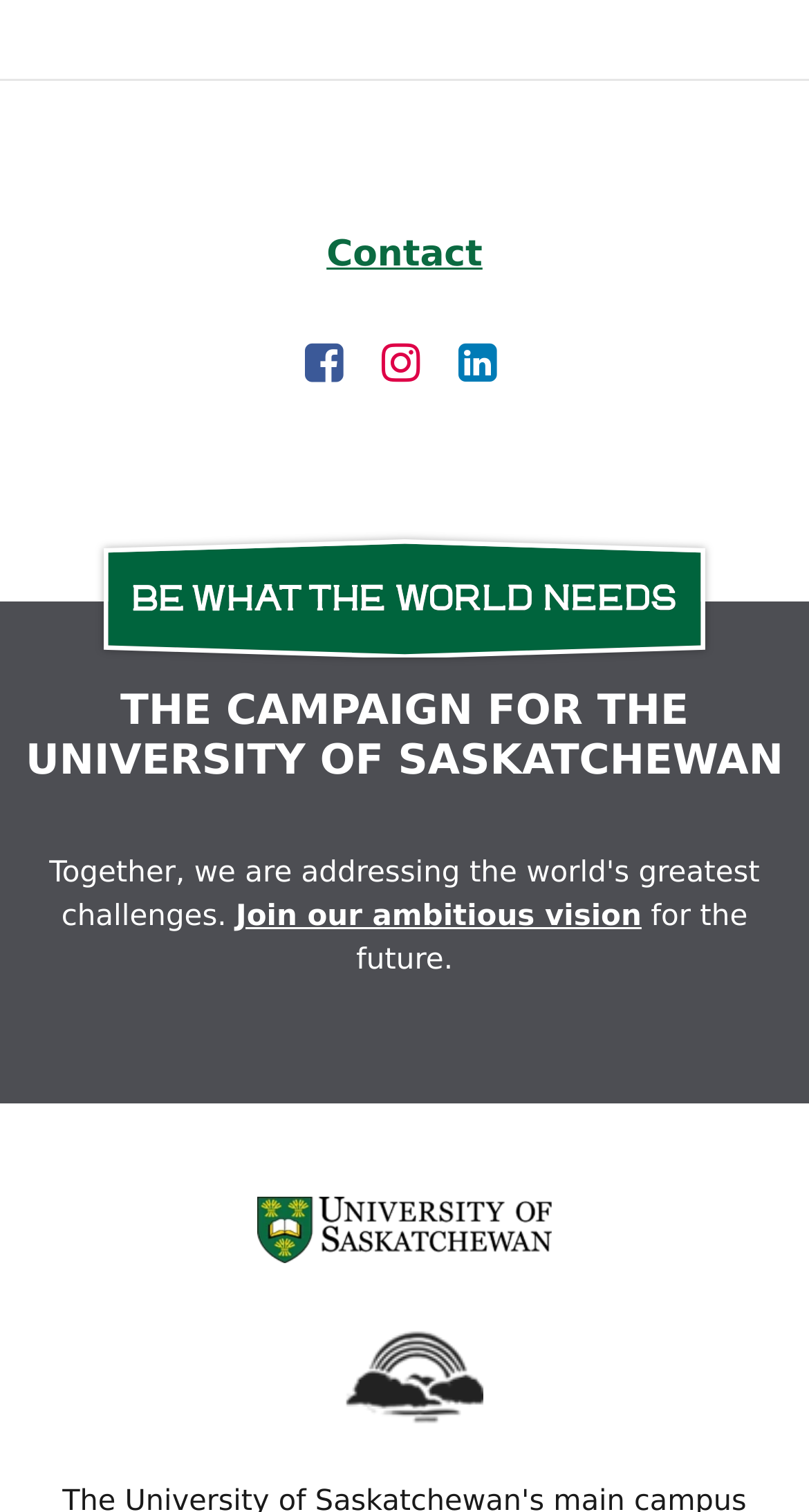What is the theme of the image on the page?
Using the image, respond with a single word or phrase.

Be What the World Needs